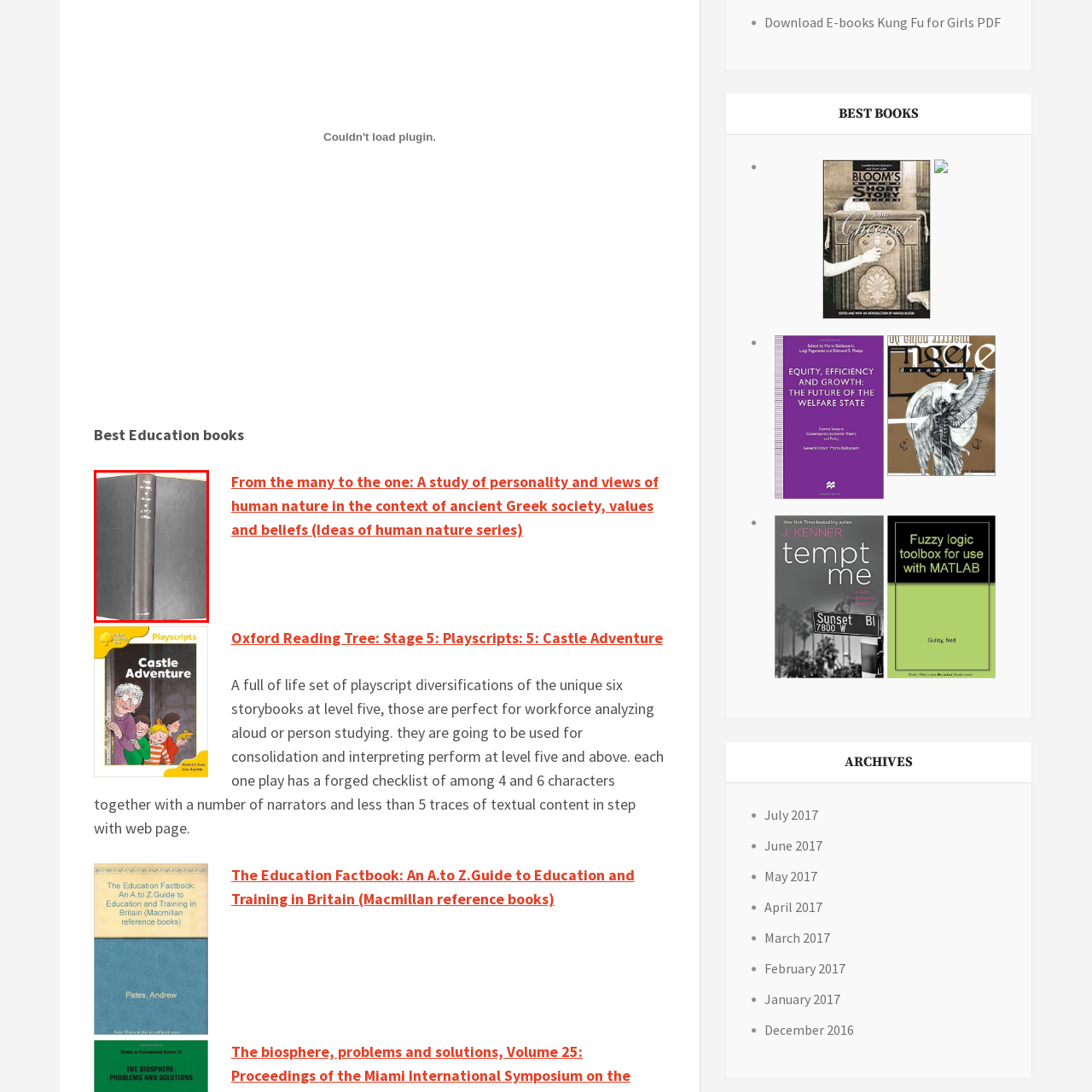Give a comprehensive description of the picture highlighted by the red border.

The image features the spine of a book, showcasing a simple black cover with a minimalist design. The text on the spine appears to be printed in silver, although it is not fully visible in the image. This book is associated with a collection of educational resources, highlighting its relevance in the field of education. Positioned within a webpage titled "Best Education Books," this book likely serves as a valuable resource for educators and students alike, contributing to the larger context of academic literature aimed at enhancing knowledge and learning methodologies.